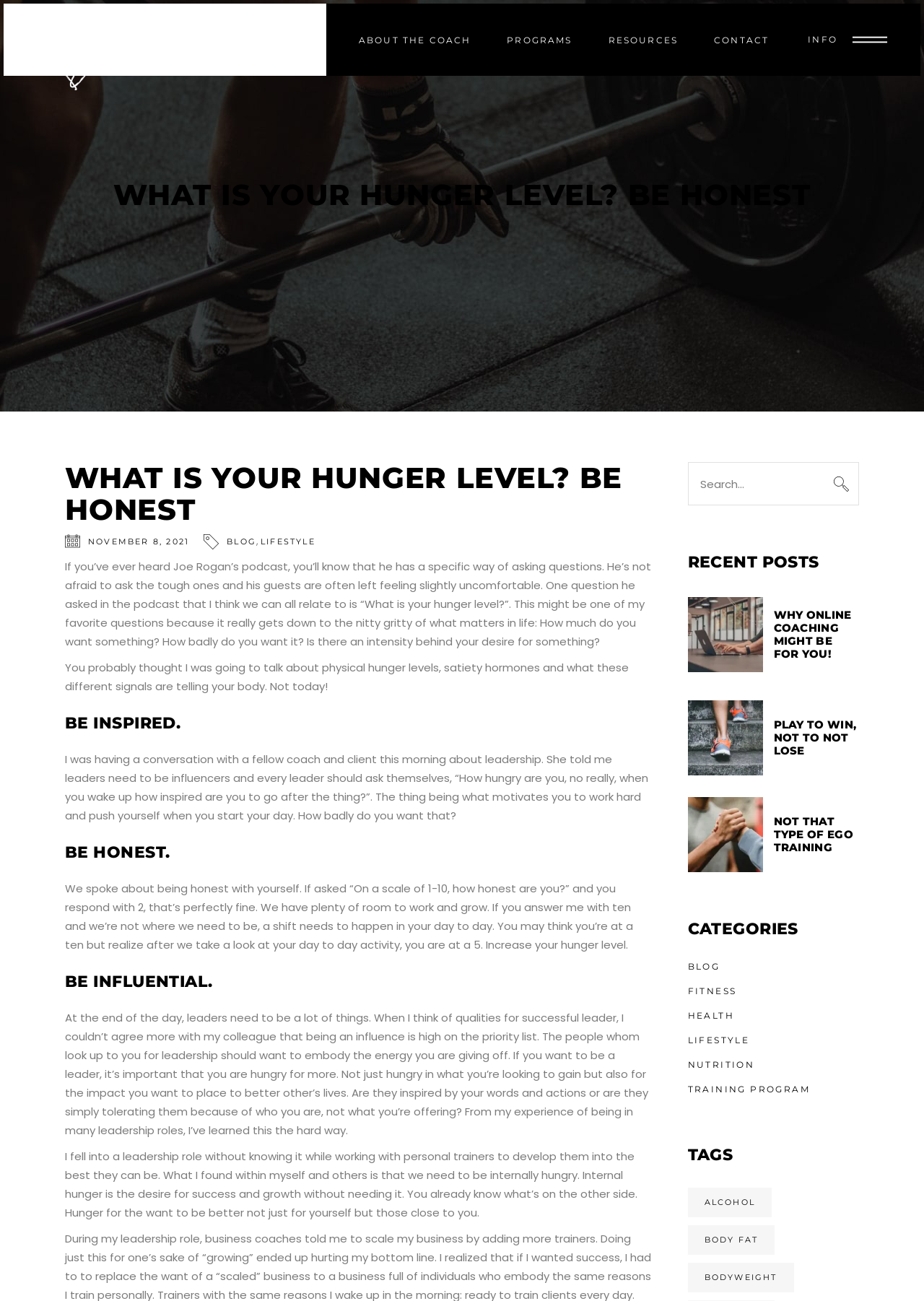Indicate the bounding box coordinates of the element that must be clicked to execute the instruction: "View recent posts". The coordinates should be given as four float numbers between 0 and 1, i.e., [left, top, right, bottom].

[0.744, 0.425, 0.93, 0.44]